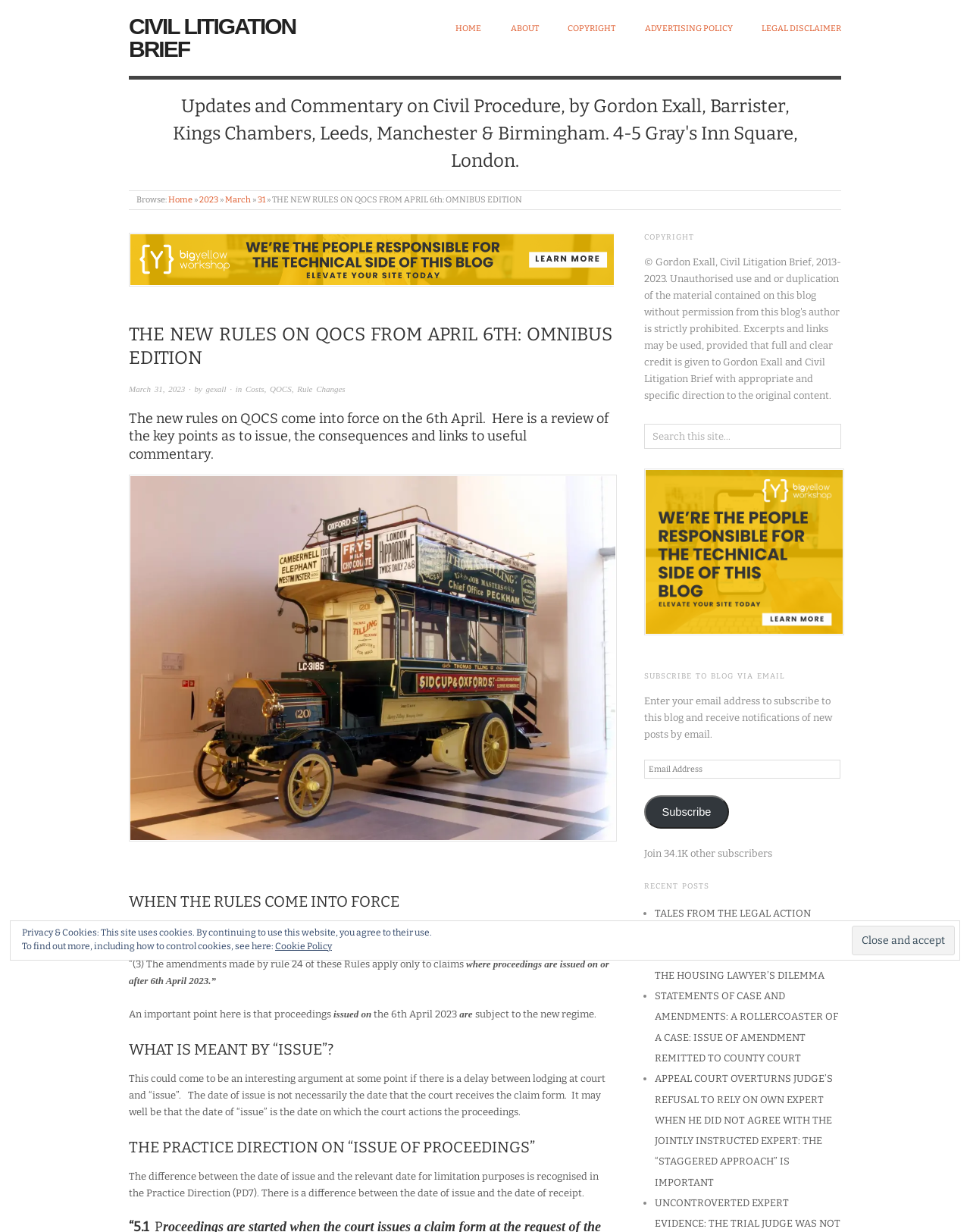Provide a thorough and detailed response to the question by examining the image: 
How many subscribers are there to this blog?

The answer can be found in the text 'Join 34.1K other subscribers' which indicates that there are 34.1K subscribers to this blog.